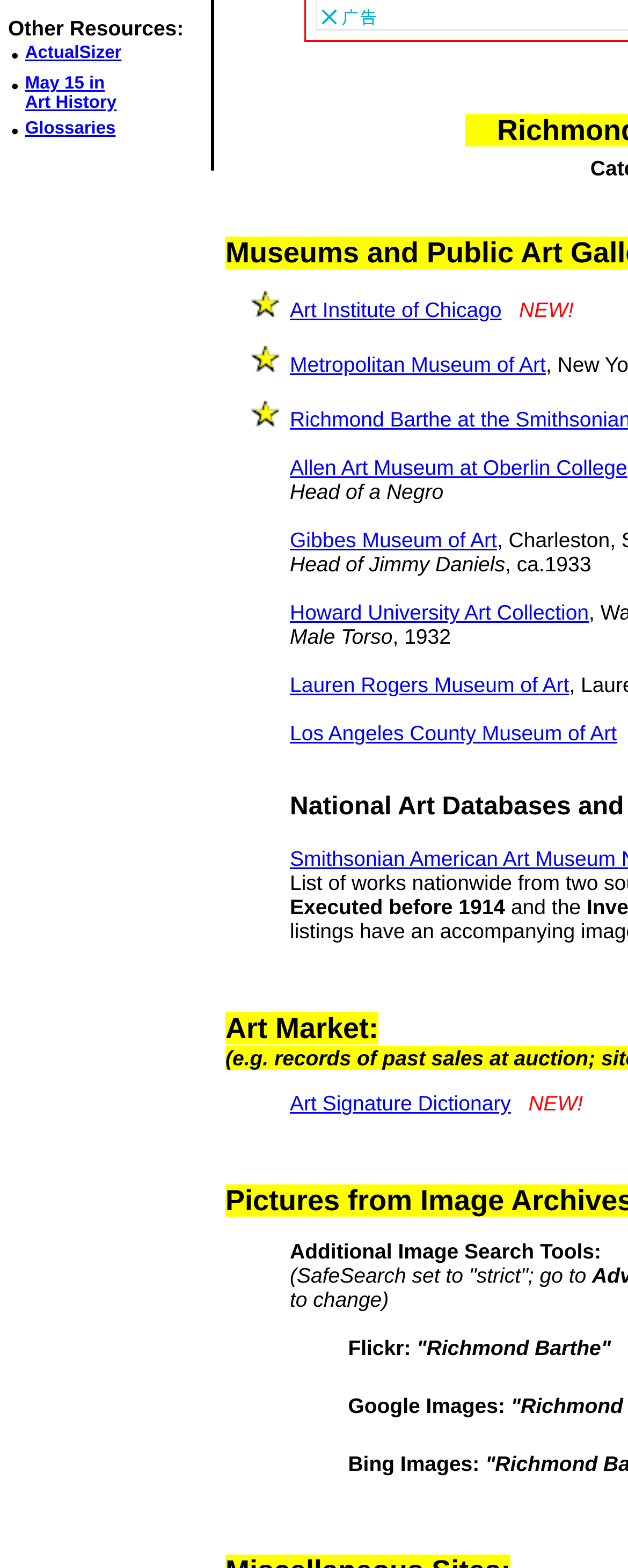For the given element description Art Signature Dictionary, determine the bounding box coordinates of the UI element. The coordinates should follow the format (top-left x, top-left y, bottom-right x, bottom-right y) and be within the range of 0 to 1.

[0.462, 0.696, 0.814, 0.711]